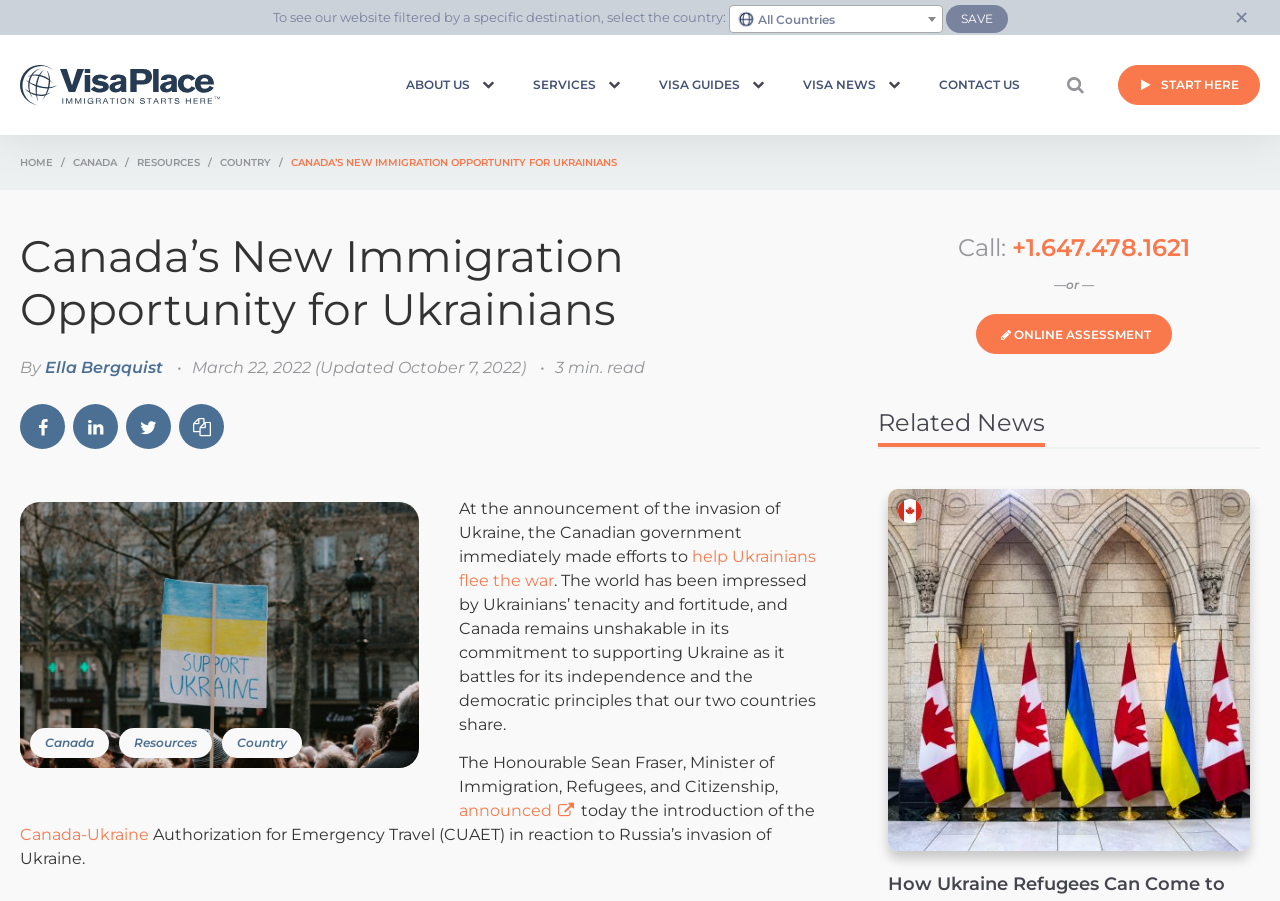Describe all the significant parts and information present on the webpage.

This webpage is about Canada's new immigration pathway, CUAET, for Ukrainians to come to Canada. At the top, there is a logo of Visa Place, and a button to start the application process. Below the logo, there are several links to different sections of the website, including "About Us", "Services", "Visa Guides", "Visa News", and "Contact Us".

On the left side, there is a dropdown menu to select a country, with "All Countries" as the default option. Next to it, there is a "SAVE" button. Below these elements, there is a horizontal navigation bar with links to "HOME", "CANADA", "RESOURCES", and "COUNTRY".

The main content of the webpage is divided into two sections. The first section has a heading that reads "Canada’s New Immigration Opportunity for Ukrainians". Below the heading, there is a brief introduction to the new immigration pathway, followed by a call-to-action button to start an online assessment. There is also a link to contact the immigration consultant, Ella Bergquist.

The second section is an article that discusses the Canadian government's efforts to help Ukrainians flee the war. The article is accompanied by an image of a Ukrainian flag and a related news section with two images, one of a Canada flag icon and another of a Ukrainian refugee coming to Canada. The article is written by Ella Bergquist and was last updated on October 7, 2022.